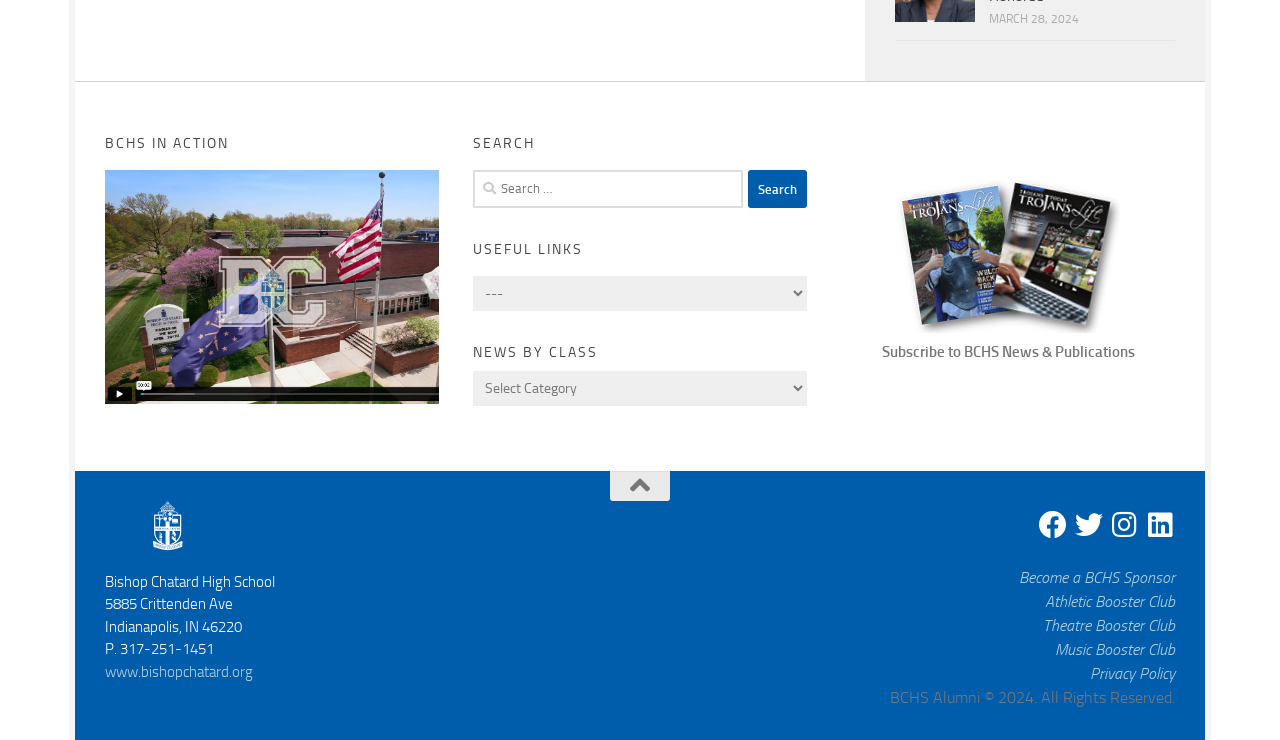What type of school is Bishop Chatard High School?
Offer a detailed and full explanation in response to the question.

Although the webpage does not explicitly state the type of school, the name 'Bishop Chatard High School' suggests that it is a Catholic high school, as 'Bishop' is a title typically associated with Catholic clergy.